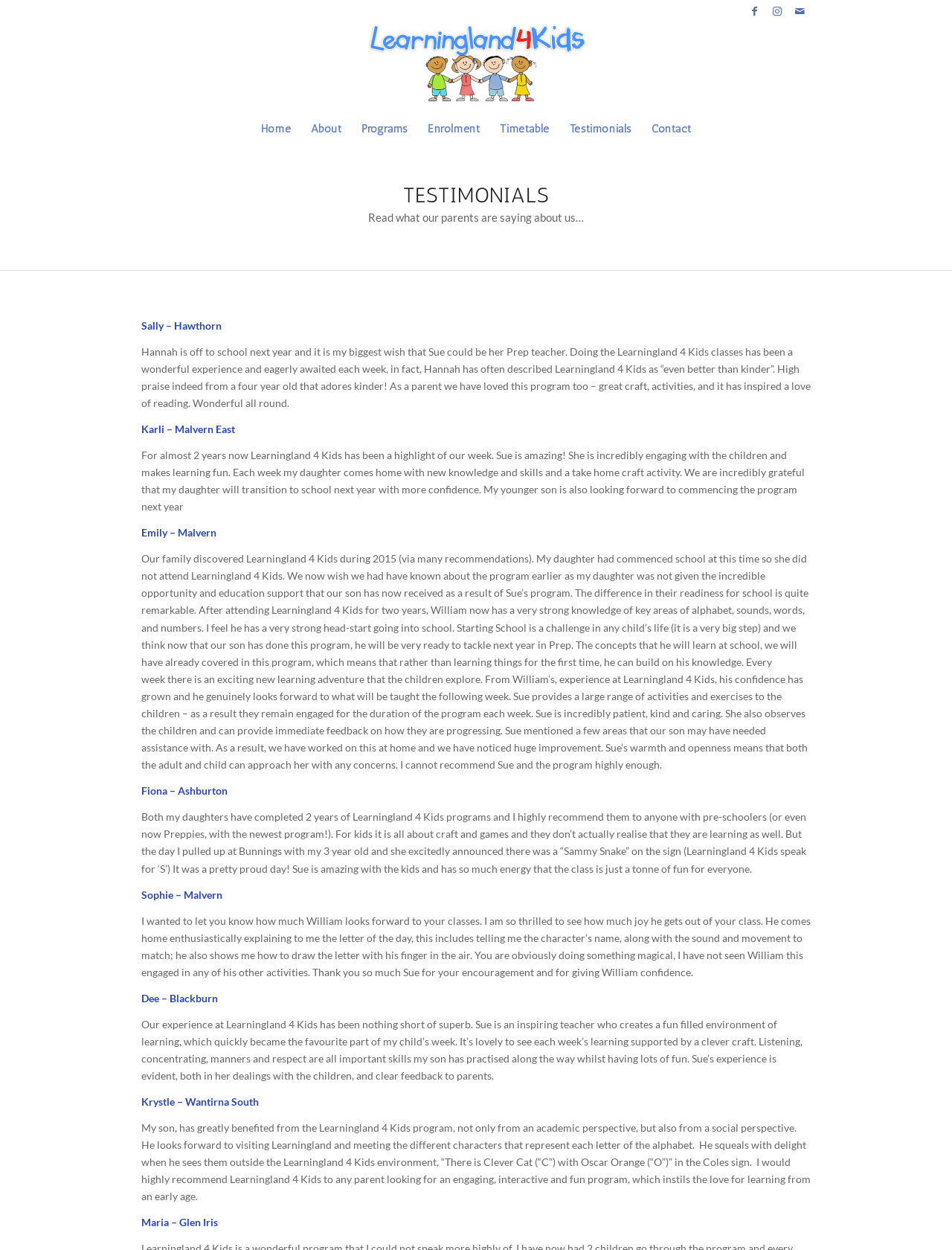Please provide the bounding box coordinates for the element that needs to be clicked to perform the instruction: "Read the article about dating a prison inmate". The coordinates must consist of four float numbers between 0 and 1, formatted as [left, top, right, bottom].

None